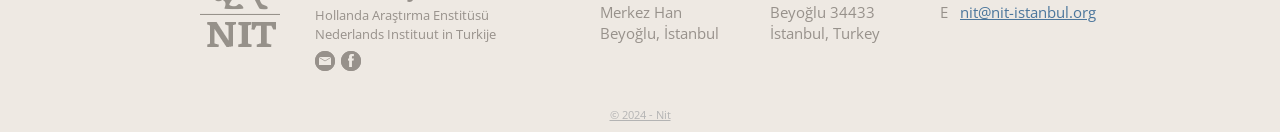Utilize the information from the image to answer the question in detail:
What is the name of the research institute?

The name of the research institute can be found in the heading element at the top of the webpage, which reads 'Hollanda Araştırma Enstitüsü Nederlands Instituut in Turkije'.